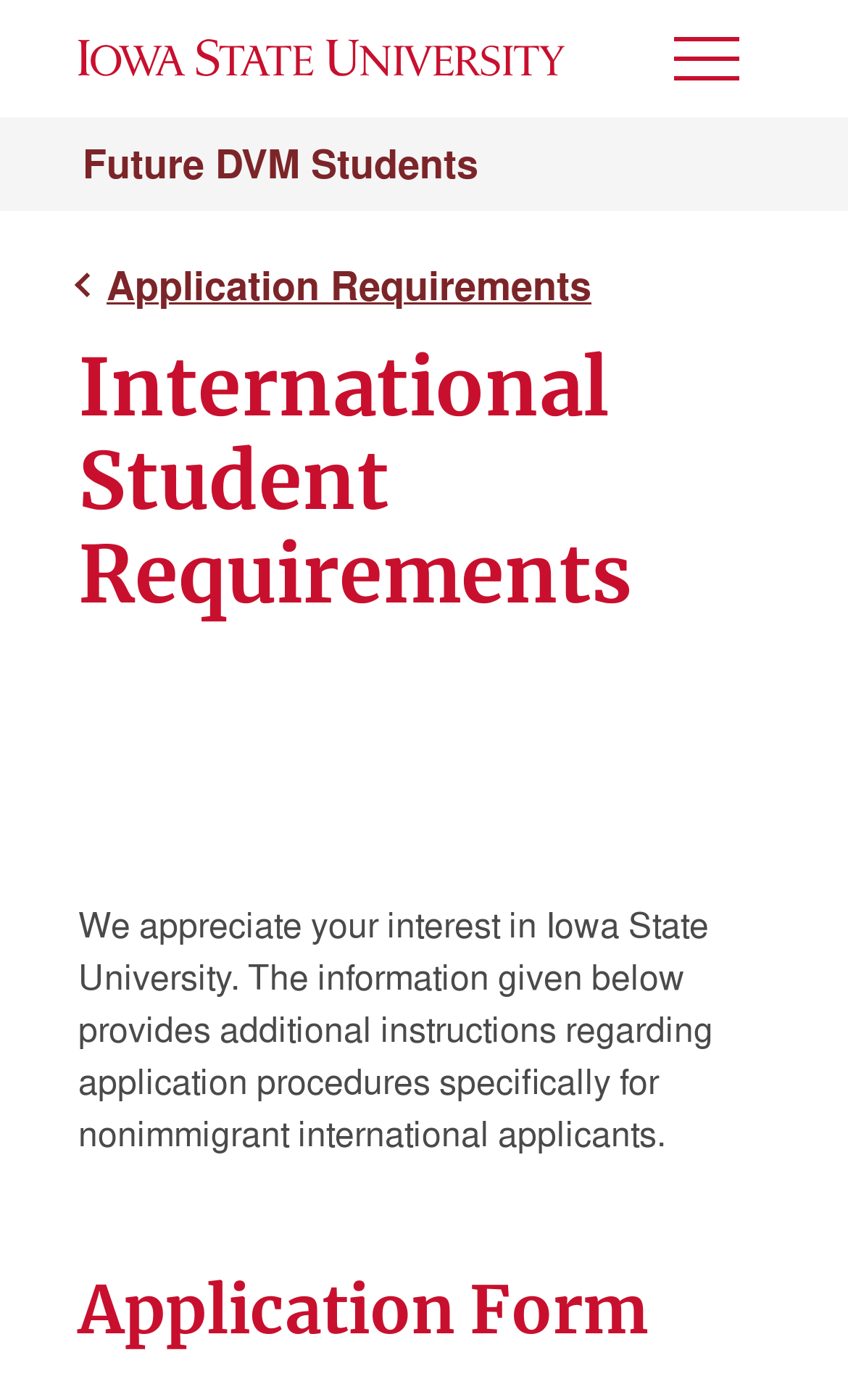What is the name of the university?
Examine the webpage screenshot and provide an in-depth answer to the question.

I determined the answer by looking at the link element with the text 'Iowa State University' and an image with the same name, which suggests that it is the name of the university.